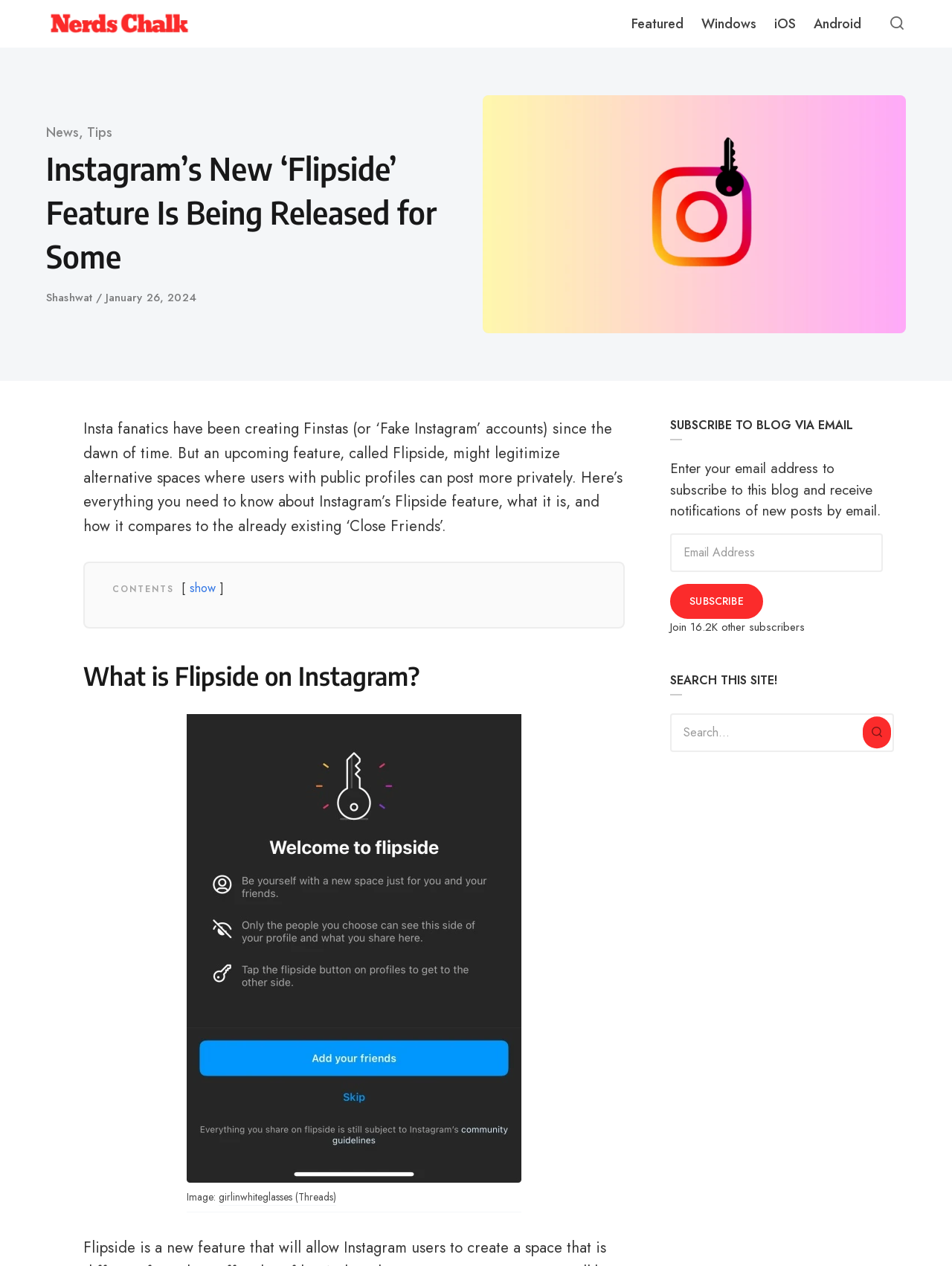Give a short answer to this question using one word or a phrase:
What is the author of the article?

Shashwat